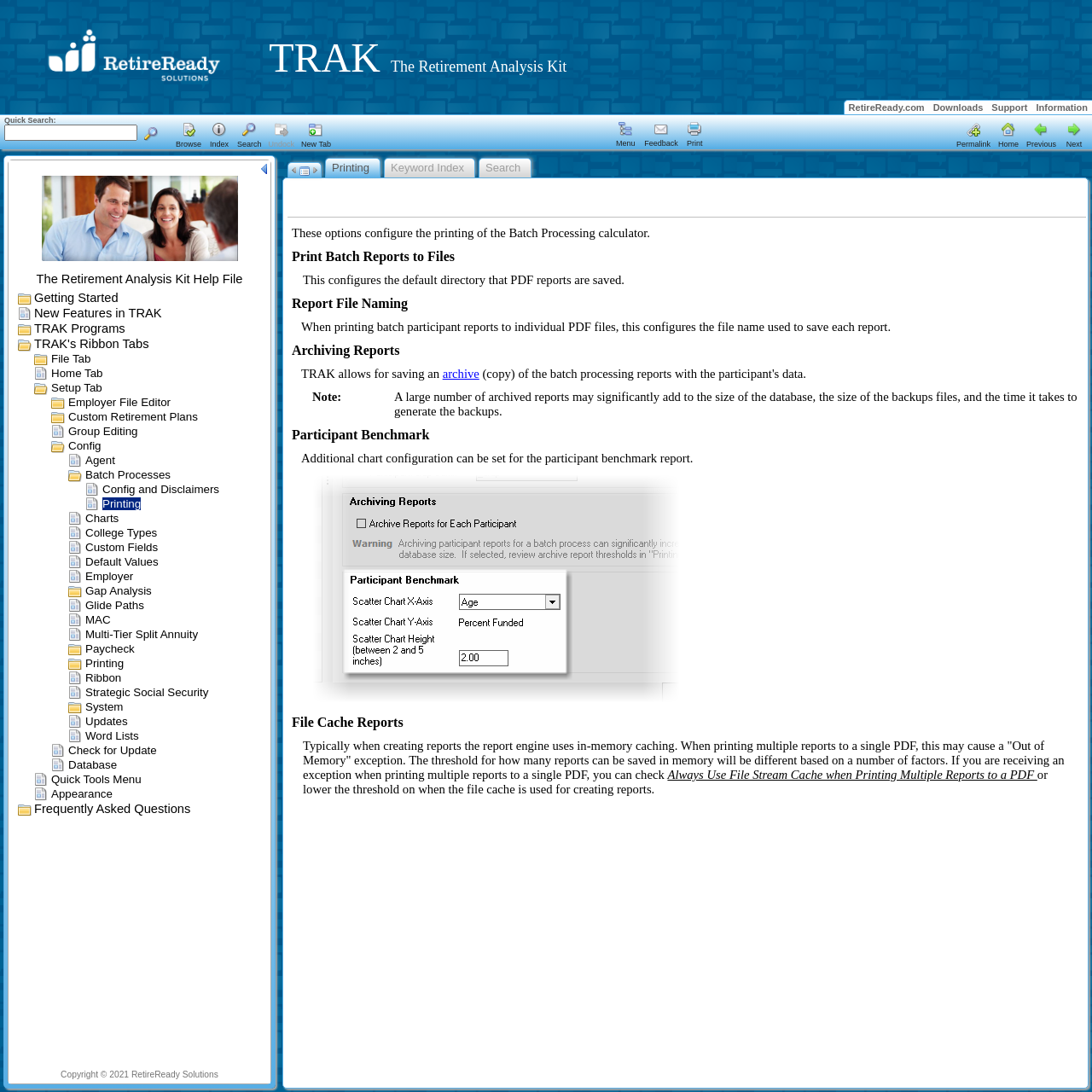Based on the image, please respond to the question with as much detail as possible:
How can I provide feedback on the current topic?

I found this answer by examining the link 'Email us feedback on the current topic' in the top-right section of the webpage, which suggests that users can provide feedback by emailing the website.